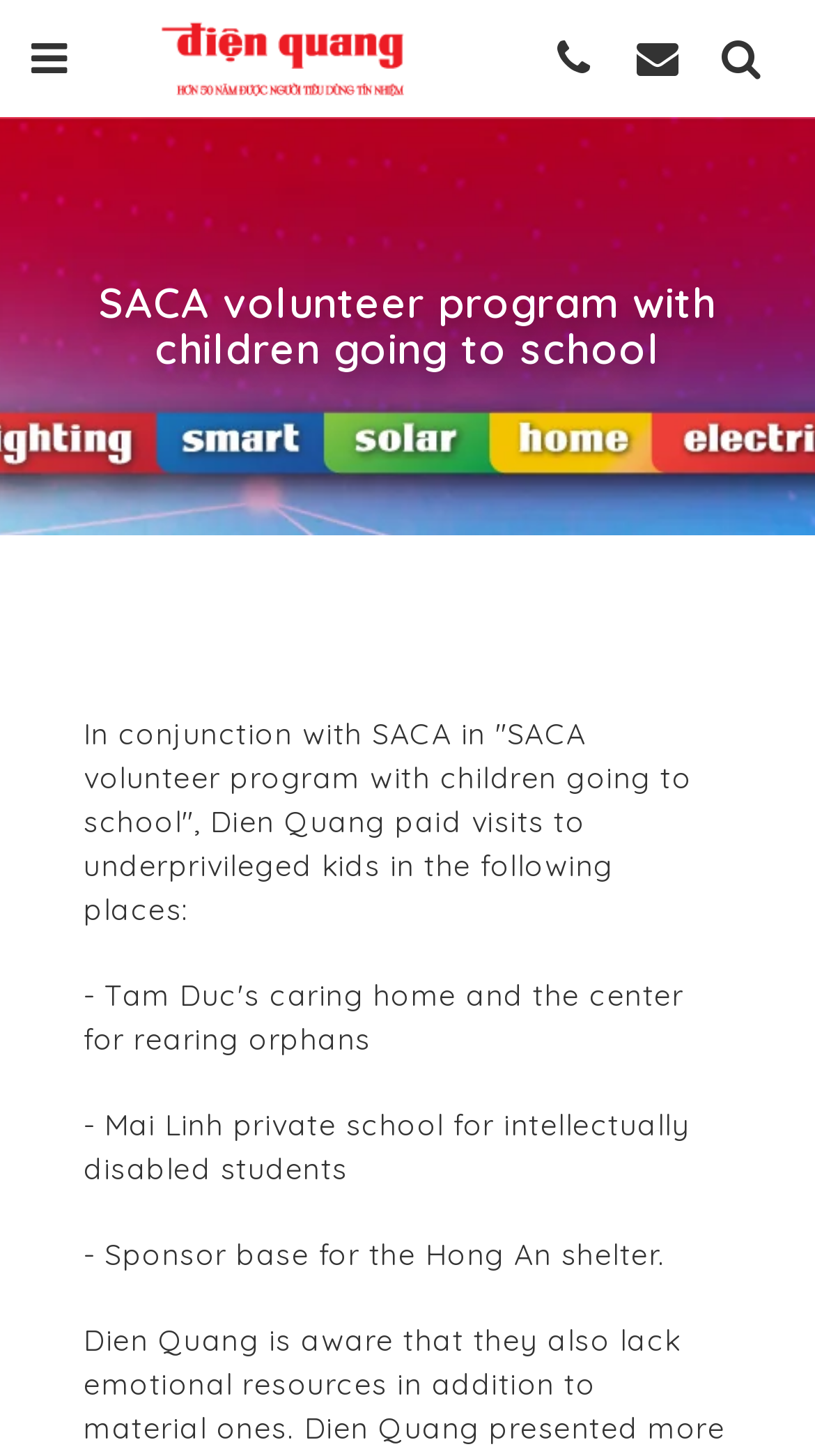What is the name of the shelter sponsored by Dien Quang?
Provide a one-word or short-phrase answer based on the image.

Hong An shelter